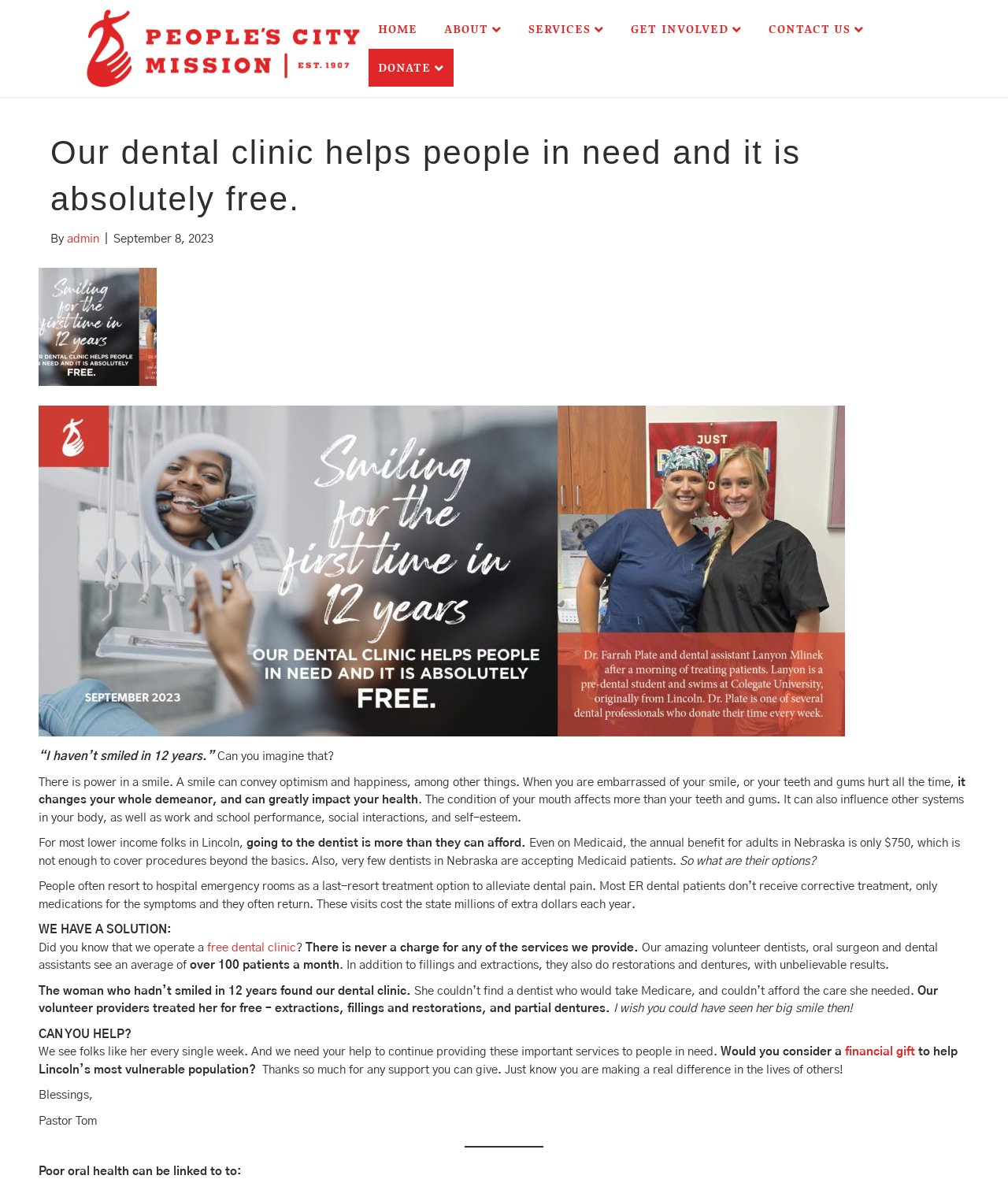Locate the bounding box coordinates of the clickable region to complete the following instruction: "Click the financial gift link."

[0.838, 0.876, 0.908, 0.886]